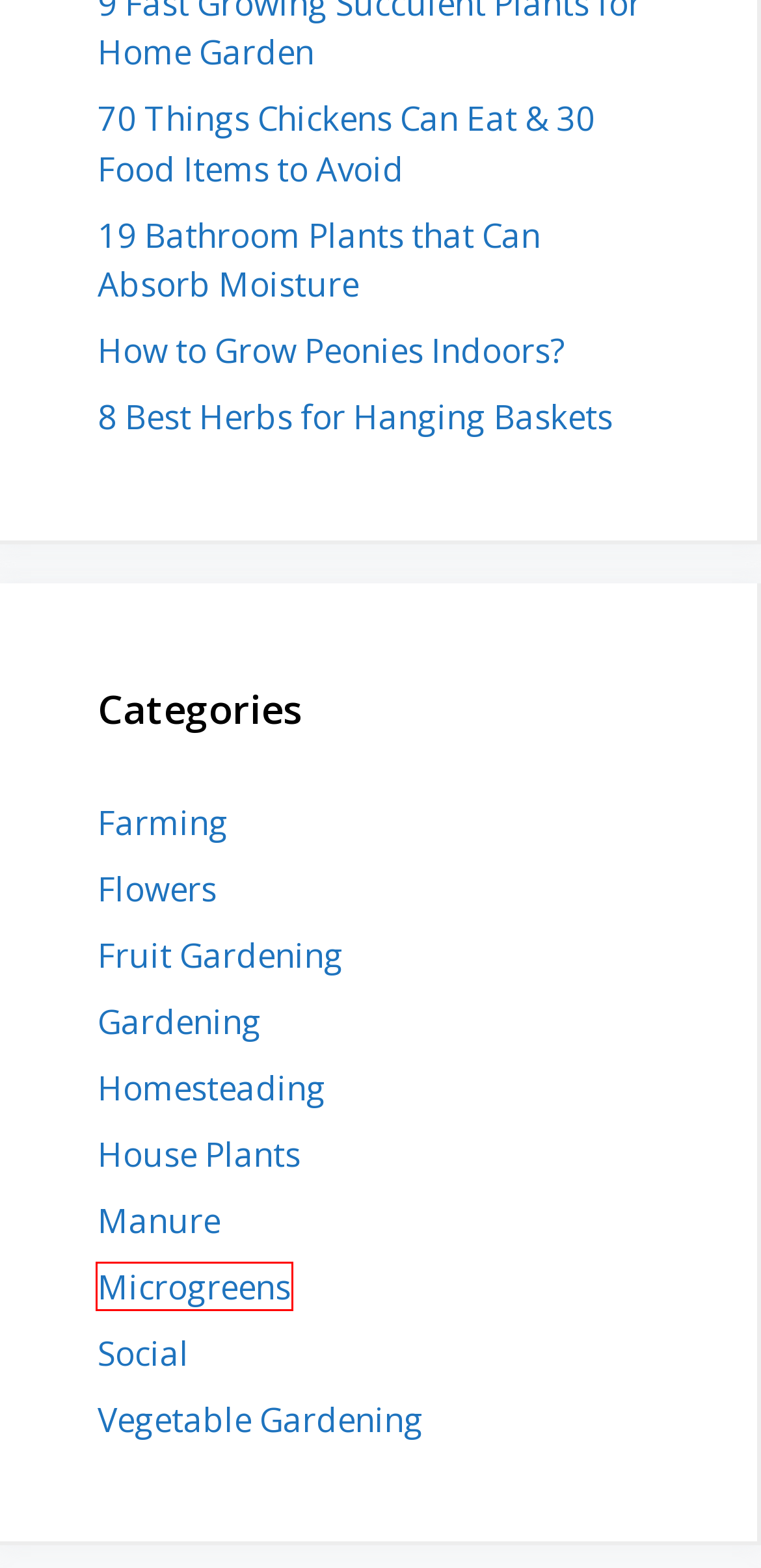Observe the screenshot of a webpage with a red bounding box highlighting an element. Choose the webpage description that accurately reflects the new page after the element within the bounding box is clicked. Here are the candidates:
A. Vegetable Gardening Archives - Homestead Gardener
B. 8 Best Herbs for Hanging Baskets - Homestead Gardener
C. 19 Bathroom Plants that Can Absorb Moisture - Homestead Gardener
D. Microgreens Archives - Homestead Gardener
E. House Plants Archives - Homestead Gardener
F. 70 Things Chickens Can Eat & 30 Food Items to Avoid - Homestead Gardener
G. Manure Archives - Homestead Gardener
H. How to Grow Peonies Indoors? - Homestead Gardener

D